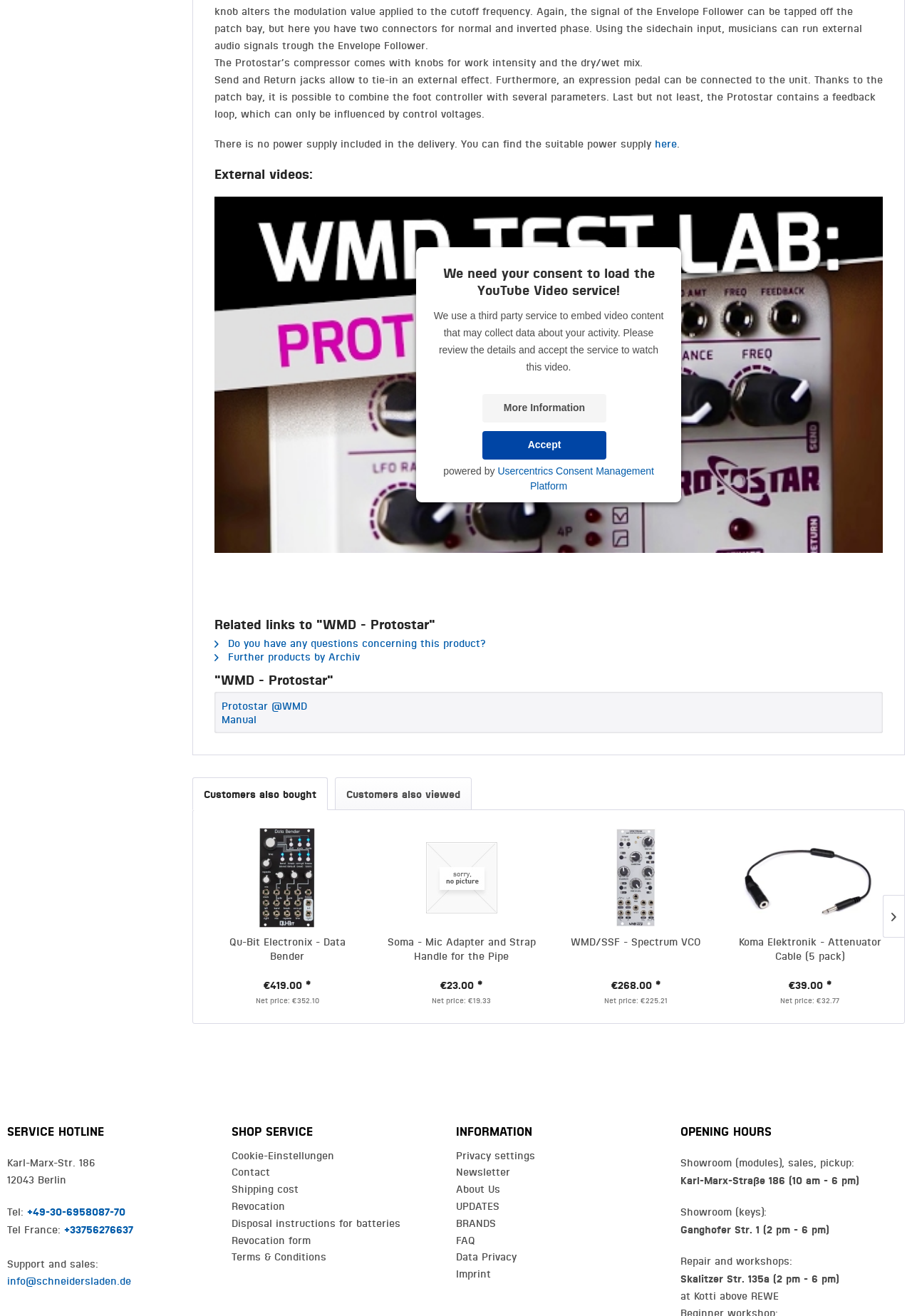Specify the bounding box coordinates (top-left x, top-left y, bottom-right x, bottom-right y) of the UI element in the screenshot that matches this description: Revocation form

[0.254, 0.936, 0.492, 0.949]